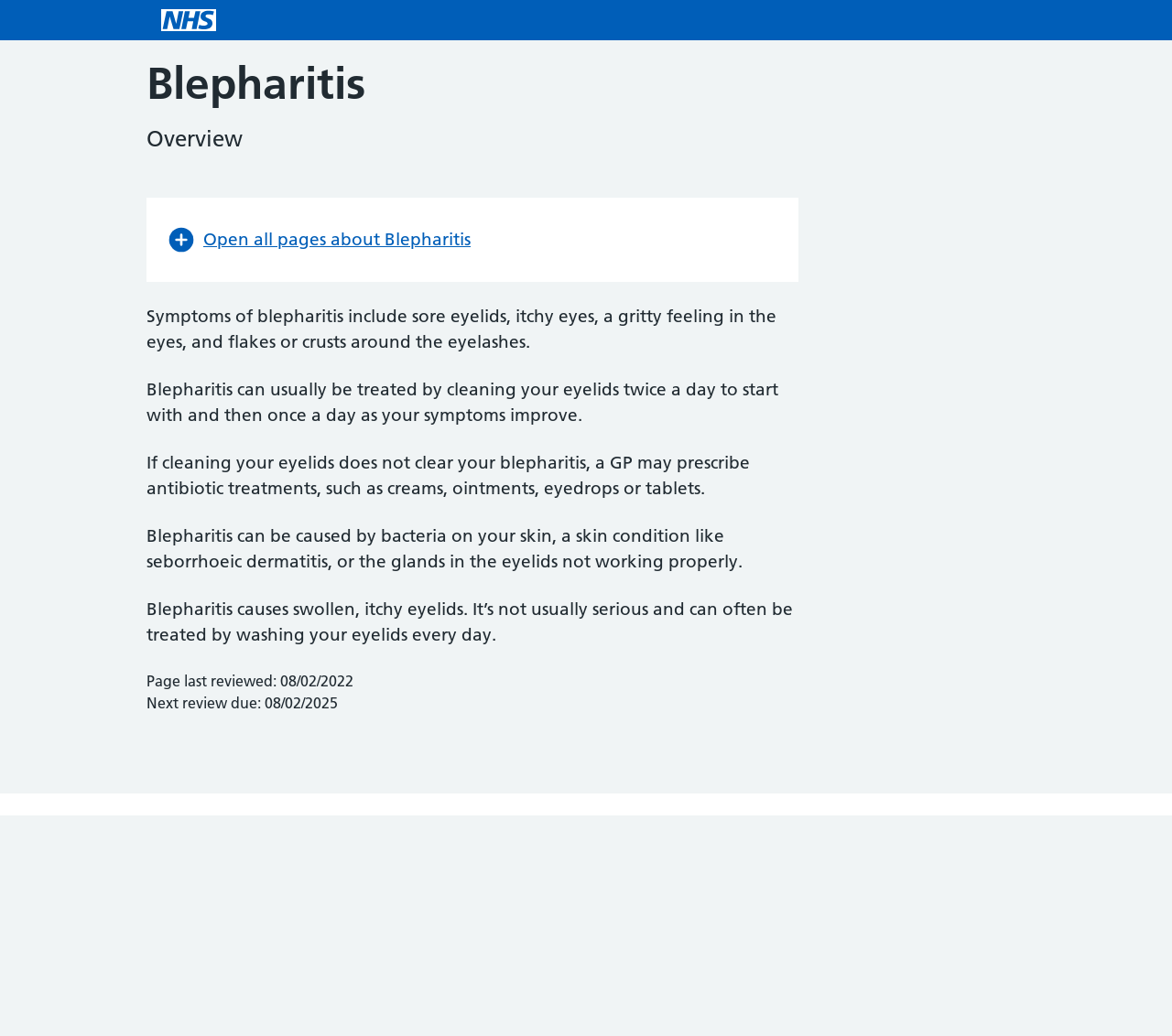What may be prescribed by a GP if cleaning eyelids does not clear blepharitis?
Examine the image and give a concise answer in one word or a short phrase.

Antibiotic treatments